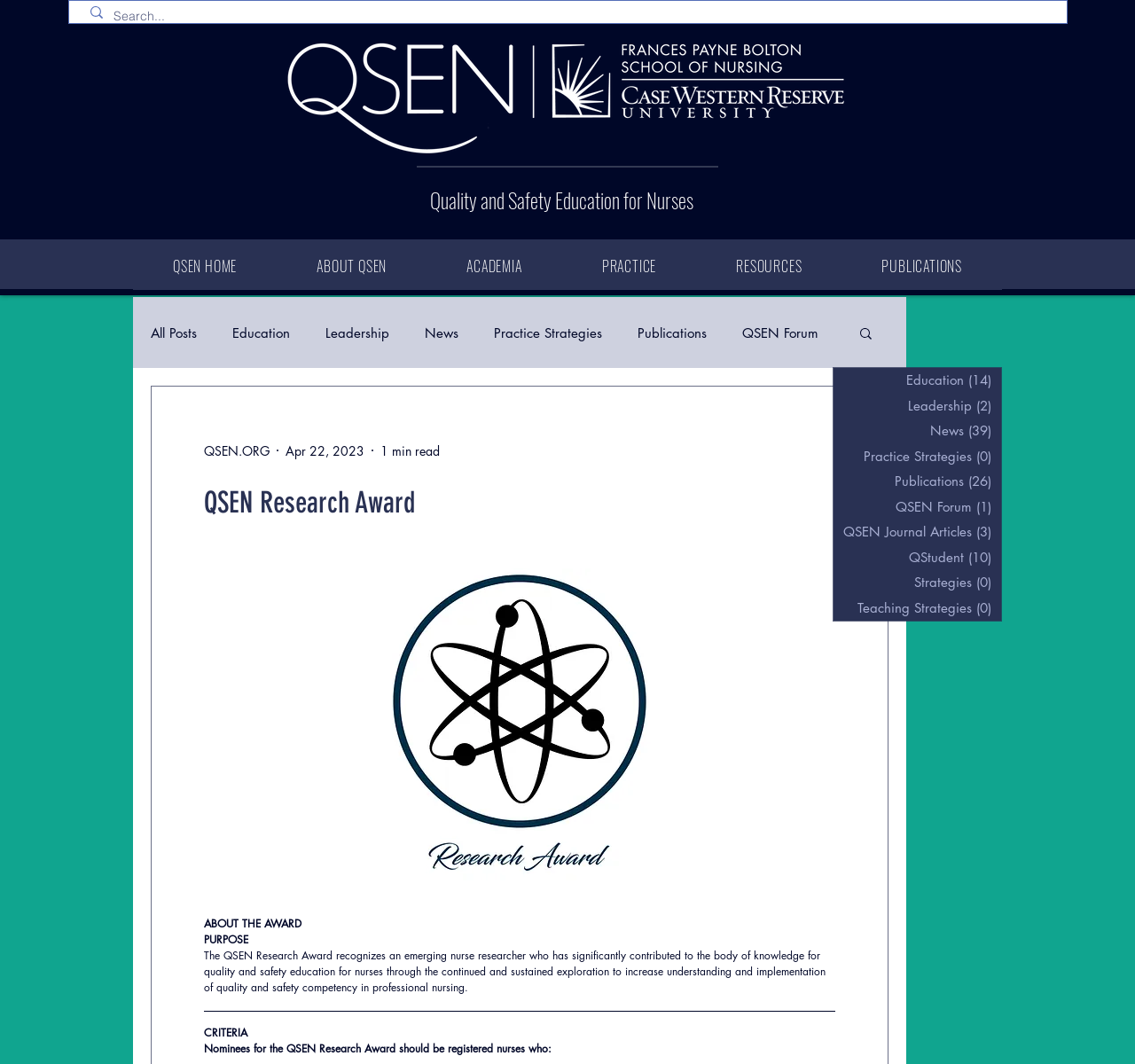For the following element description, predict the bounding box coordinates in the format (top-left x, top-left y, bottom-right x, bottom-right y). All values should be floating point numbers between 0 and 1. Description: Teaching Strategies

[0.47, 0.371, 0.571, 0.387]